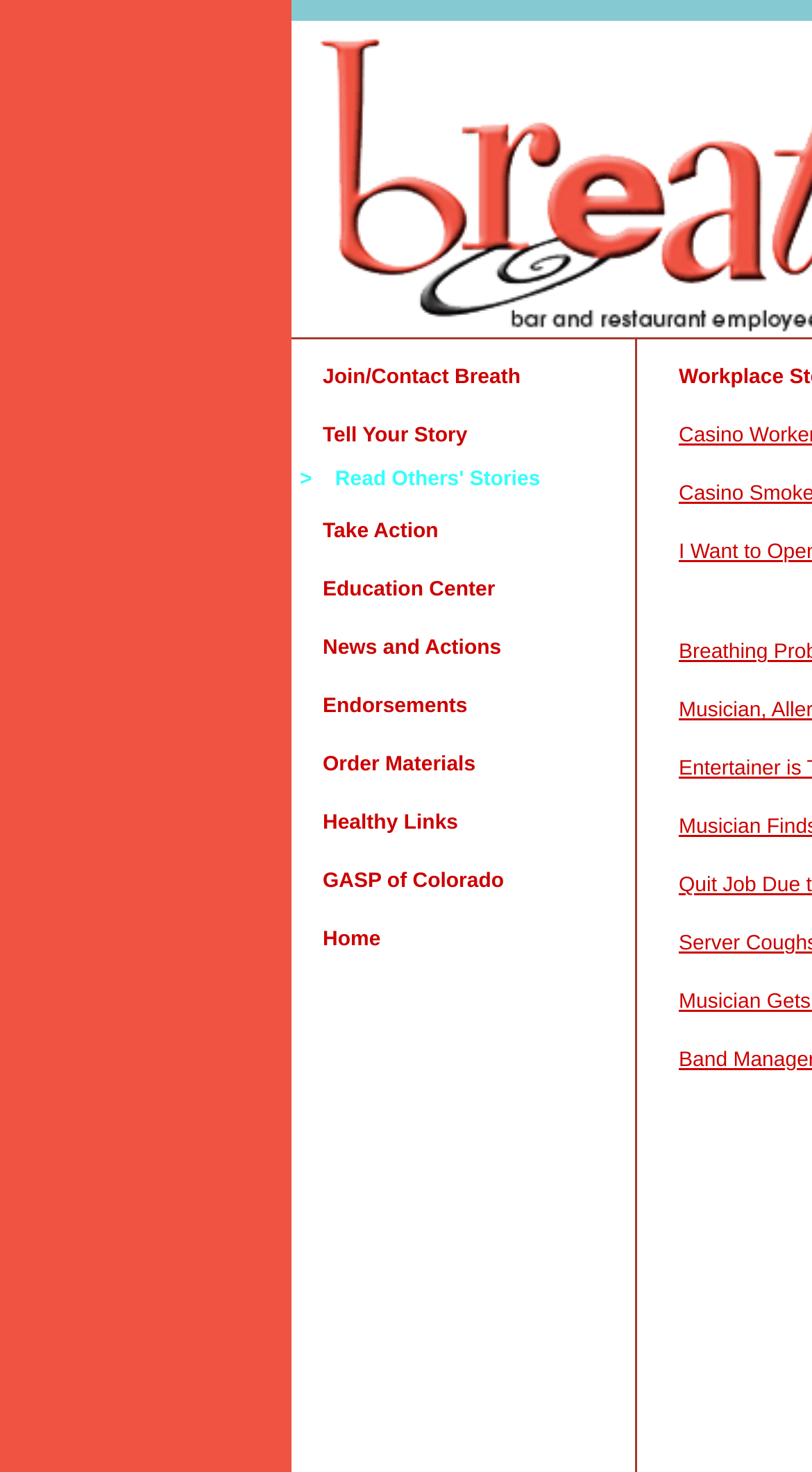Determine the bounding box coordinates of the element that should be clicked to execute the following command: "Contact London office".

None